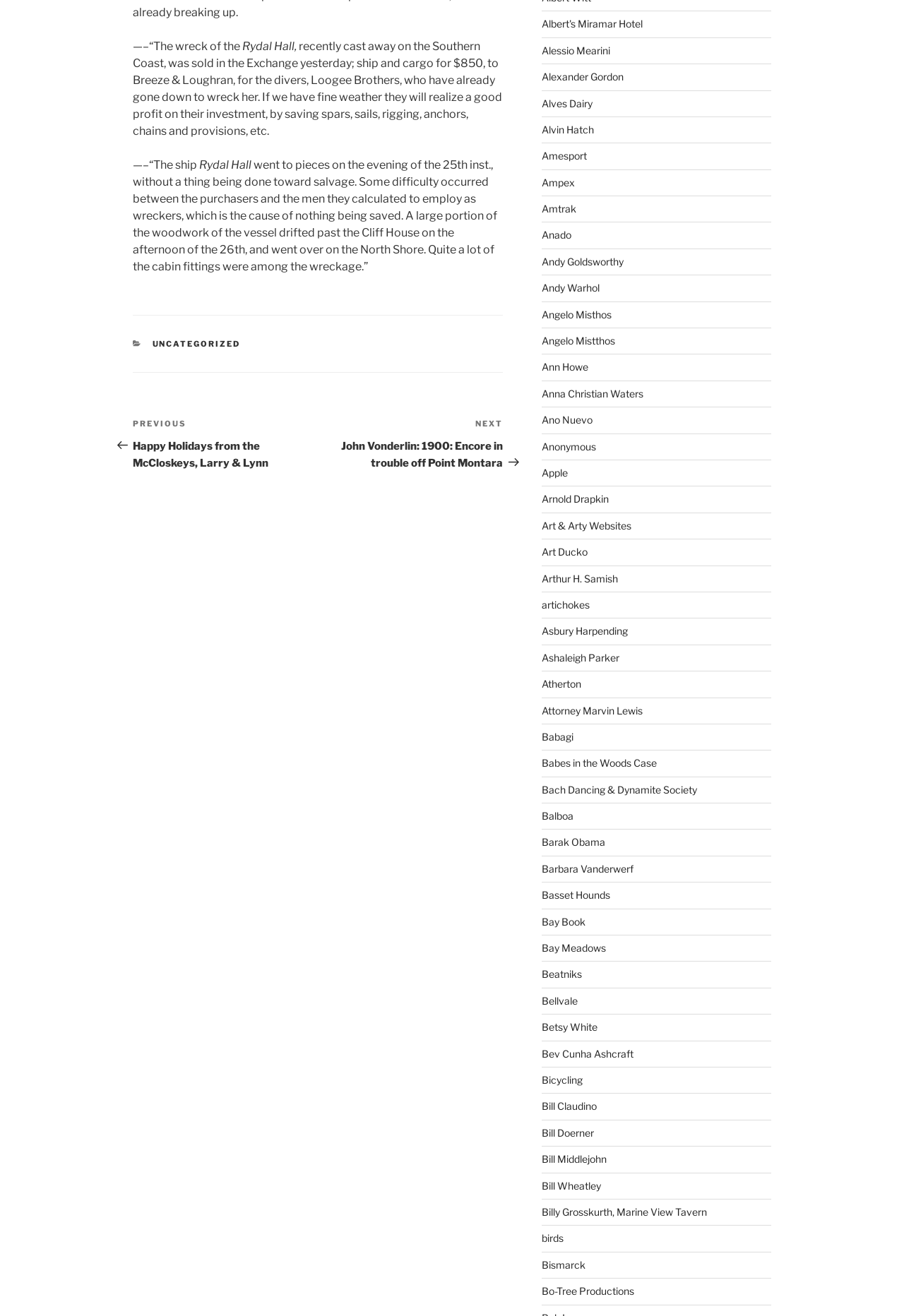What is the price for which the ship and cargo were sold?
Deliver a detailed and extensive answer to the question.

According to the article, the ship and cargo were sold for $850 to Breeze & Loughran, for the divers, Loogee Brothers.